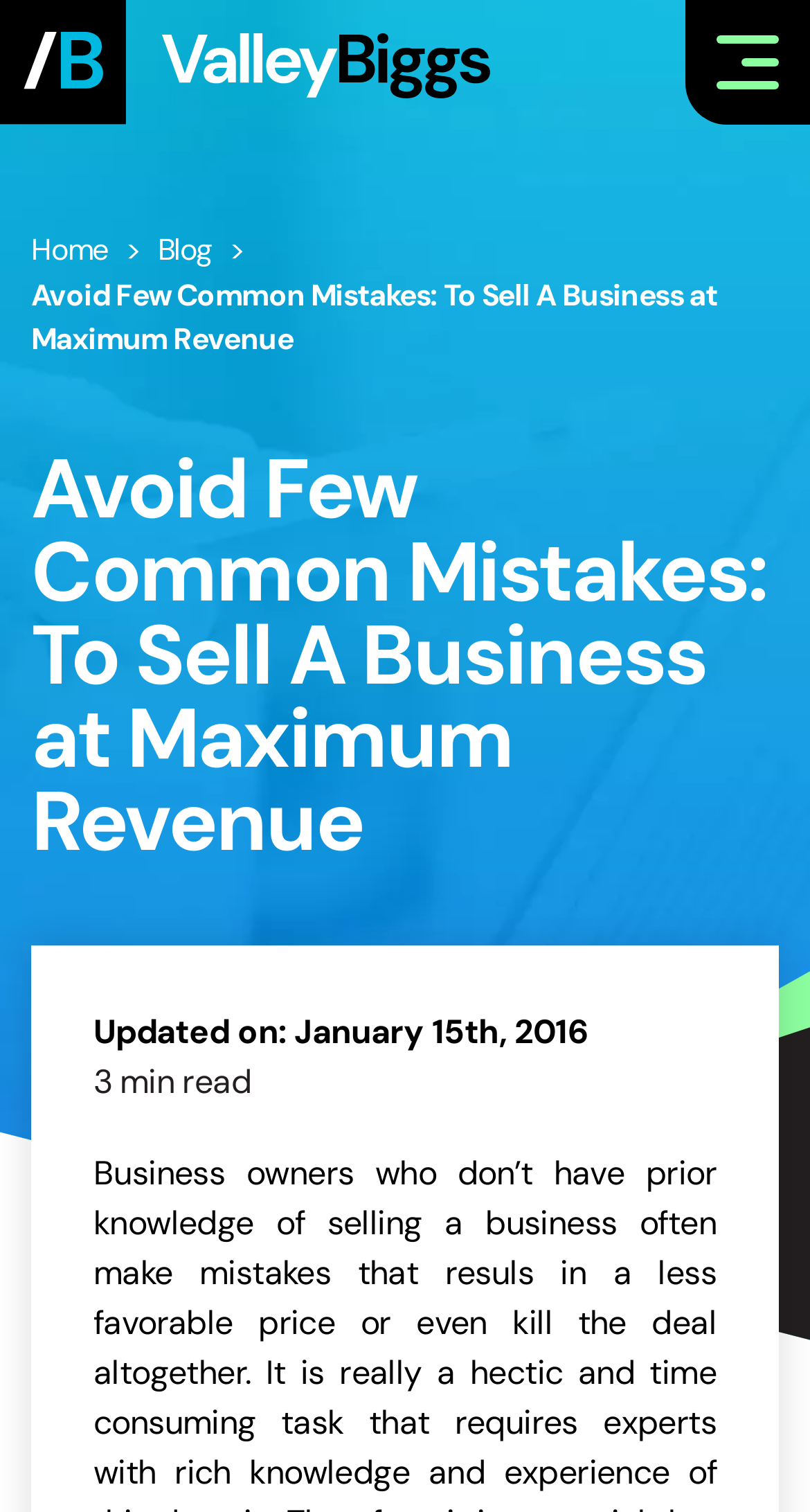Create a detailed narrative of the webpage’s visual and textual elements.

The webpage appears to be a blog article or a guide on selling a business, with a focus on avoiding common mistakes to maximize revenue. At the top left corner, there is a navigation menu with a "Home" link and an accompanying image. On the top right corner, there is an "Open Menu" button.

Below the navigation menu, a large hero image spans the entire width of the page, taking up most of the top section. This image is described as "Hero light".

Underneath the hero image, there are three links: "Home", "Blog", and another "Home" link, which are positioned horizontally and centered on the page.

The main content of the webpage is a heading that reads "Avoid Few Common Mistakes: To Sell A Business at Maximum Revenue", which is followed by a brief description or introduction. The heading is centered on the page and takes up a significant amount of vertical space.

Below the heading, there are two lines of text: "Updated on: January 15th, 2016" and "3 min read", which provide additional information about the article. These lines are positioned on the left side of the page, below the heading.